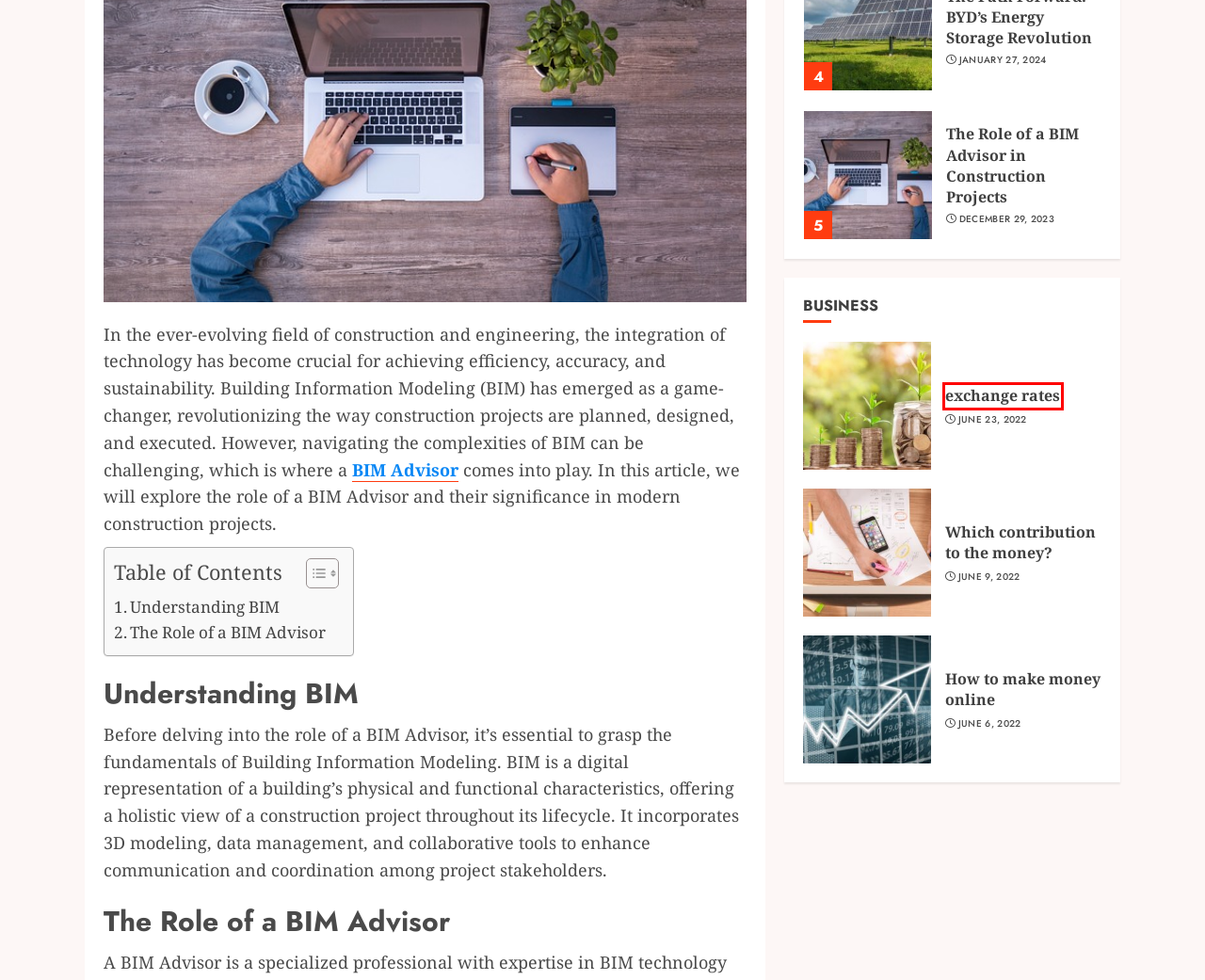Given a screenshot of a webpage with a red rectangle bounding box around a UI element, select the best matching webpage description for the new webpage that appears after clicking the highlighted element. The candidate descriptions are:
A. Construction – Bolamega99
B. How to make money online – Bolamega99
C. exchange rates – Bolamega99
D. Which contribution to the money? – Bolamega99
E. D&T - Domaszczynski & TEAM ║ BIM ║ MEP ║ Experts
F. The Path Forward: BYD’s Energy Storage Revolution – Bolamega99
G. De voordelen van Building Information Modeling (BIM) in bouwprojecten – Bolamega99
H. June 2022 – Bolamega99

C